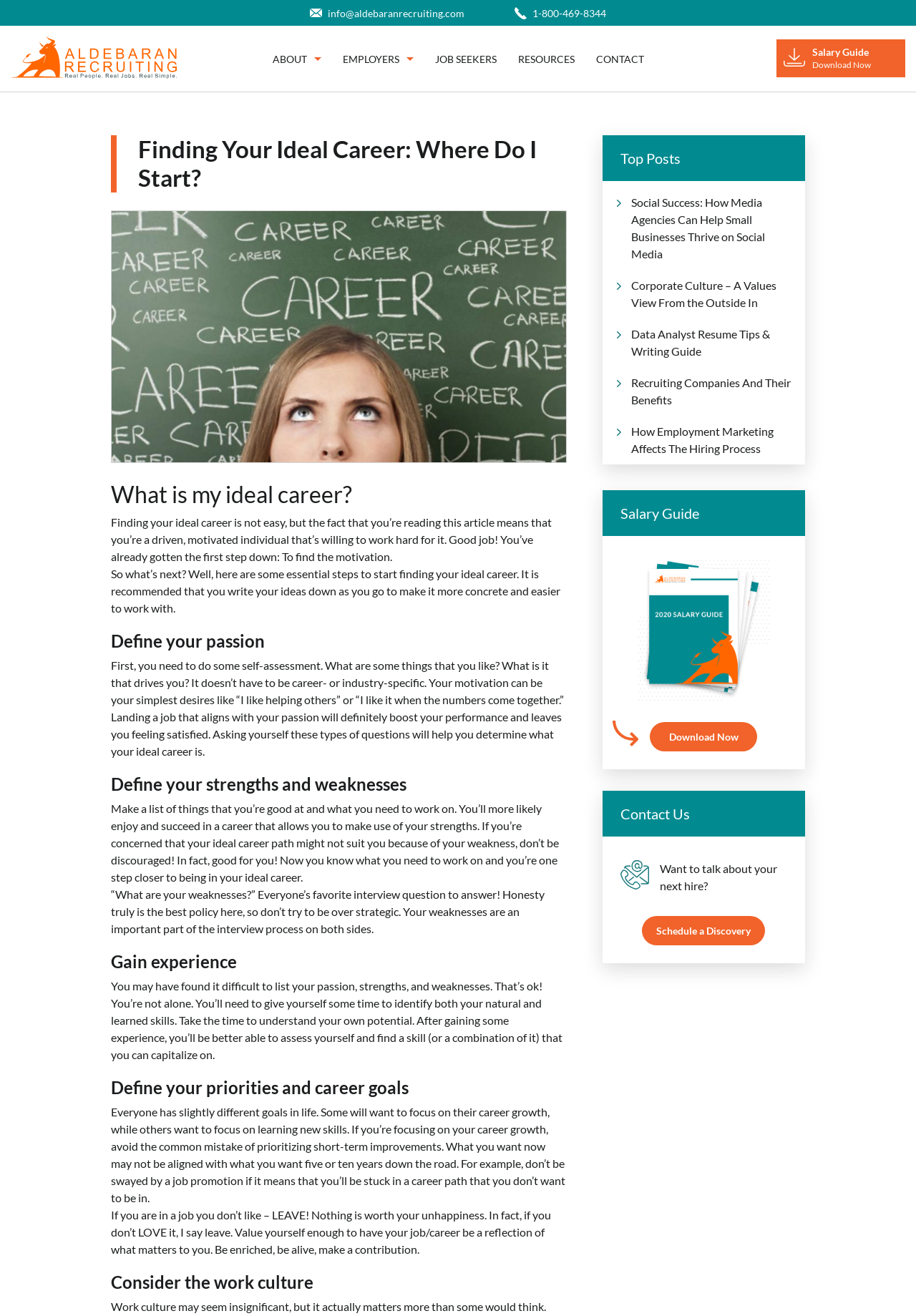Answer with a single word or phrase: 
What is the section below the main article about?

Top Posts and Salary Guide